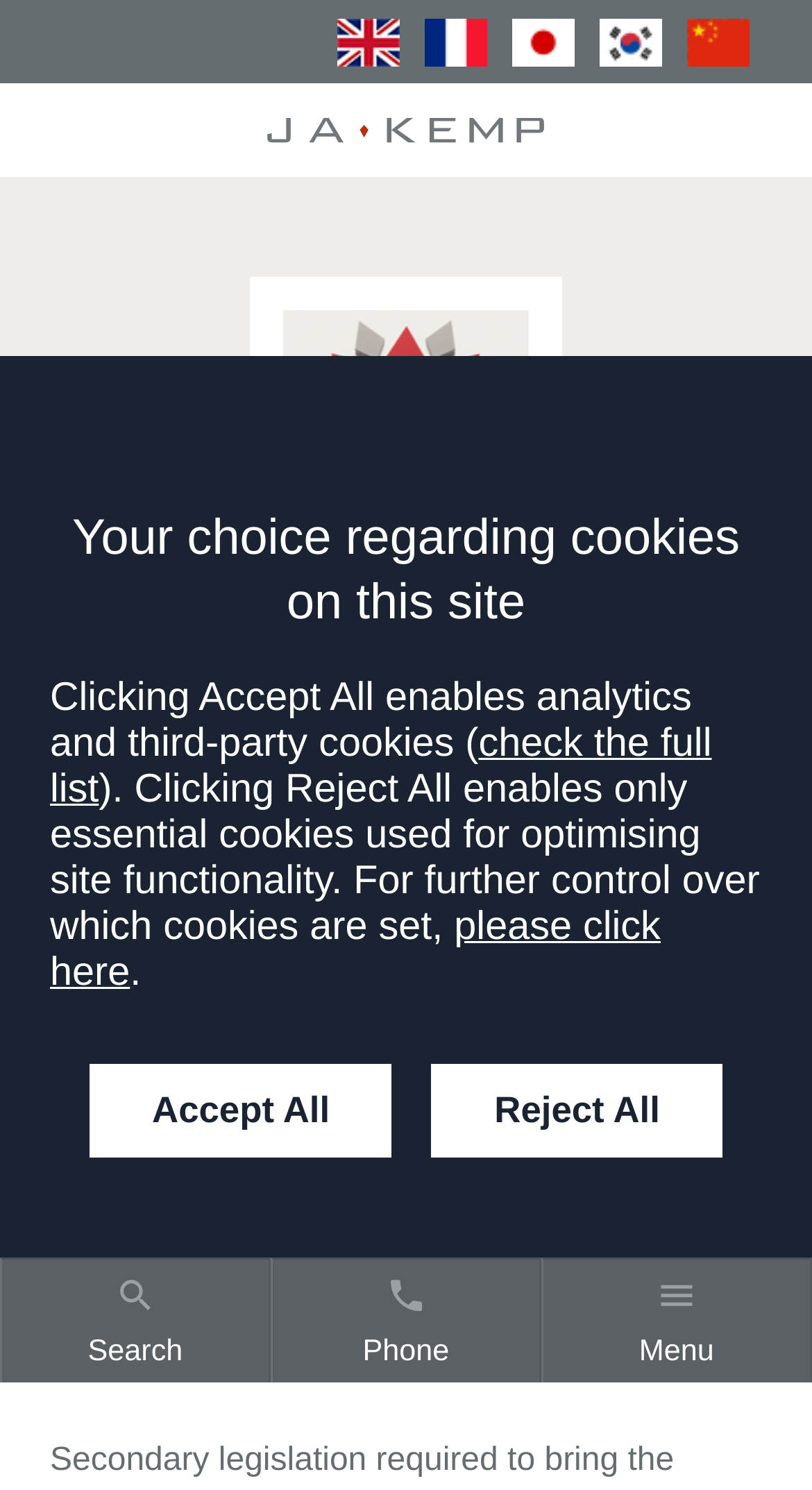Extract the bounding box coordinates for the UI element described by the text: "phone". The coordinates should be in the form of [left, top, right, bottom] with values between 0 and 1.

[0.333, 0.844, 0.667, 0.928]